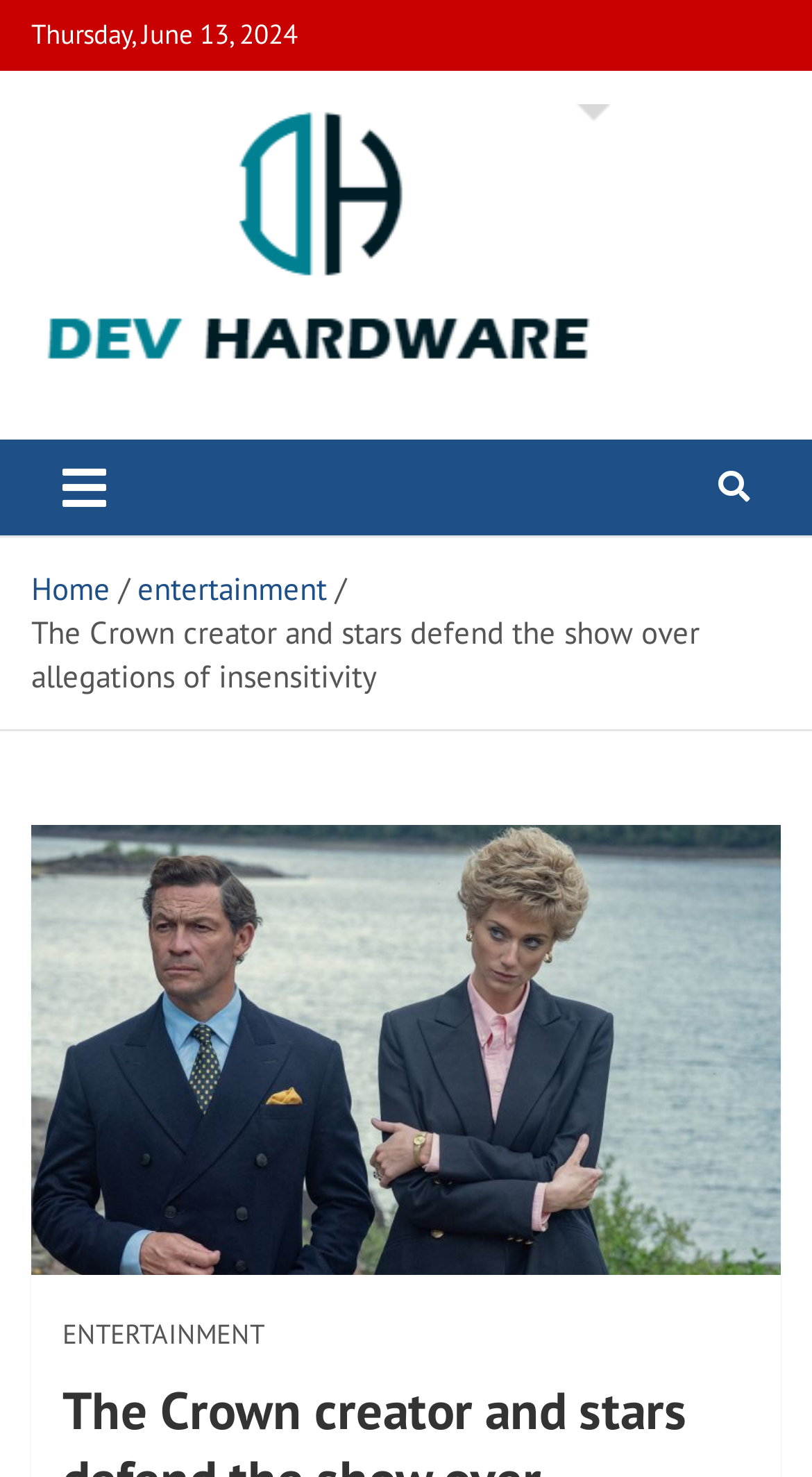Identify the bounding box coordinates for the UI element described by the following text: "entertainment". Provide the coordinates as four float numbers between 0 and 1, in the format [left, top, right, bottom].

[0.169, 0.385, 0.403, 0.412]